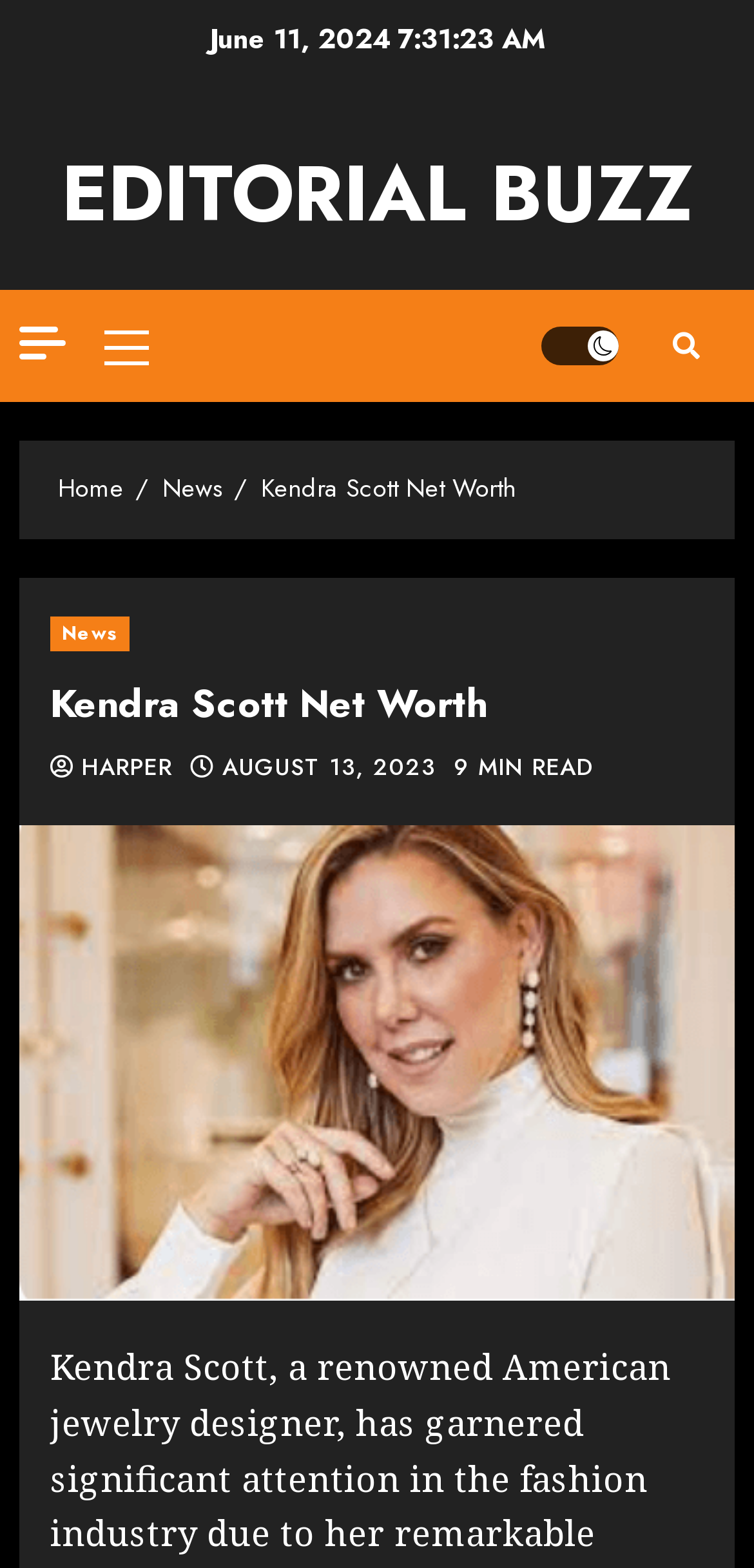Could you identify the text that serves as the heading for this webpage?

Kendra Scott Net Worth